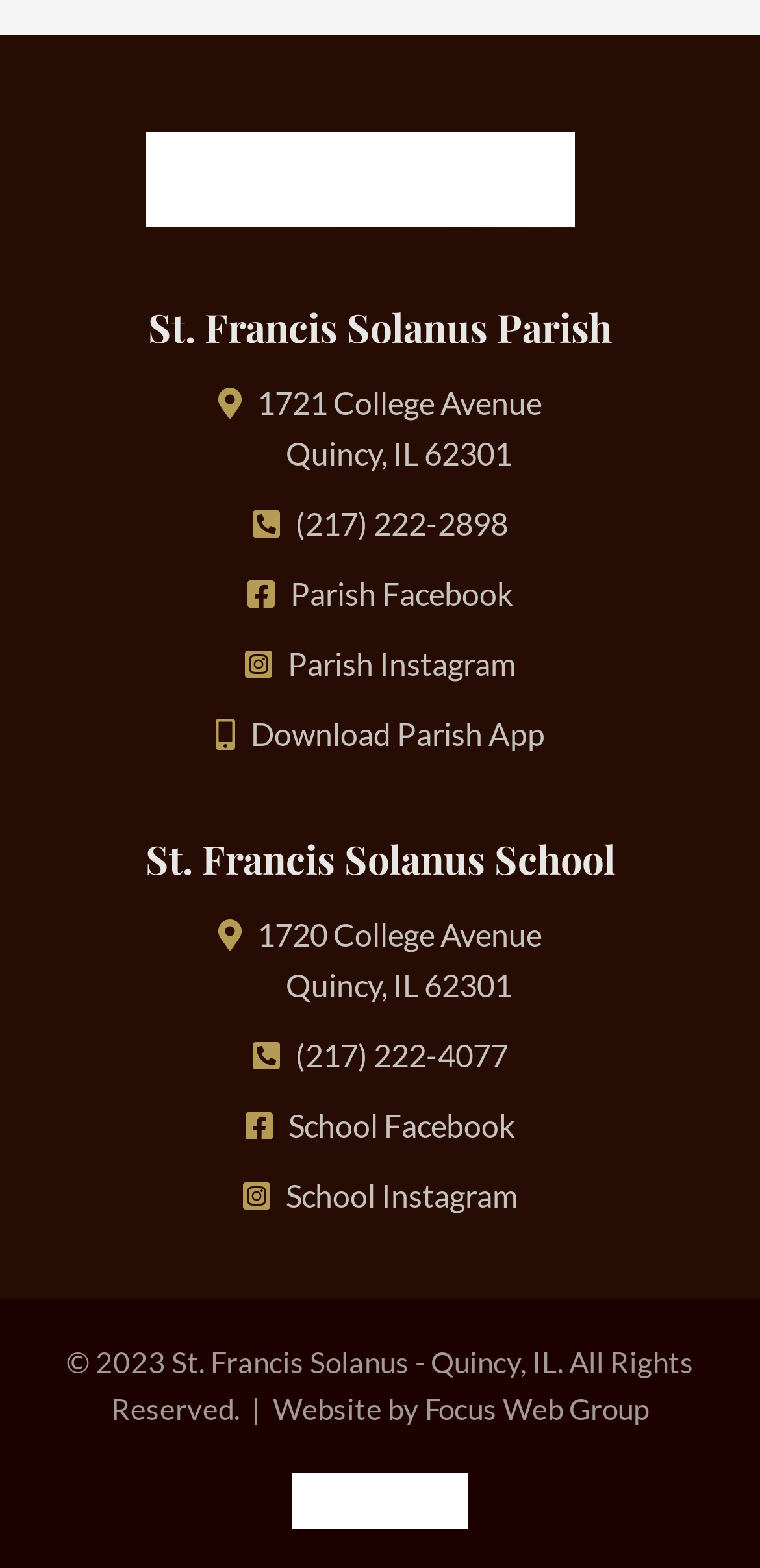What is the name of the company that developed the website?
Based on the image, give a concise answer in the form of a single word or short phrase.

Focus Web Group